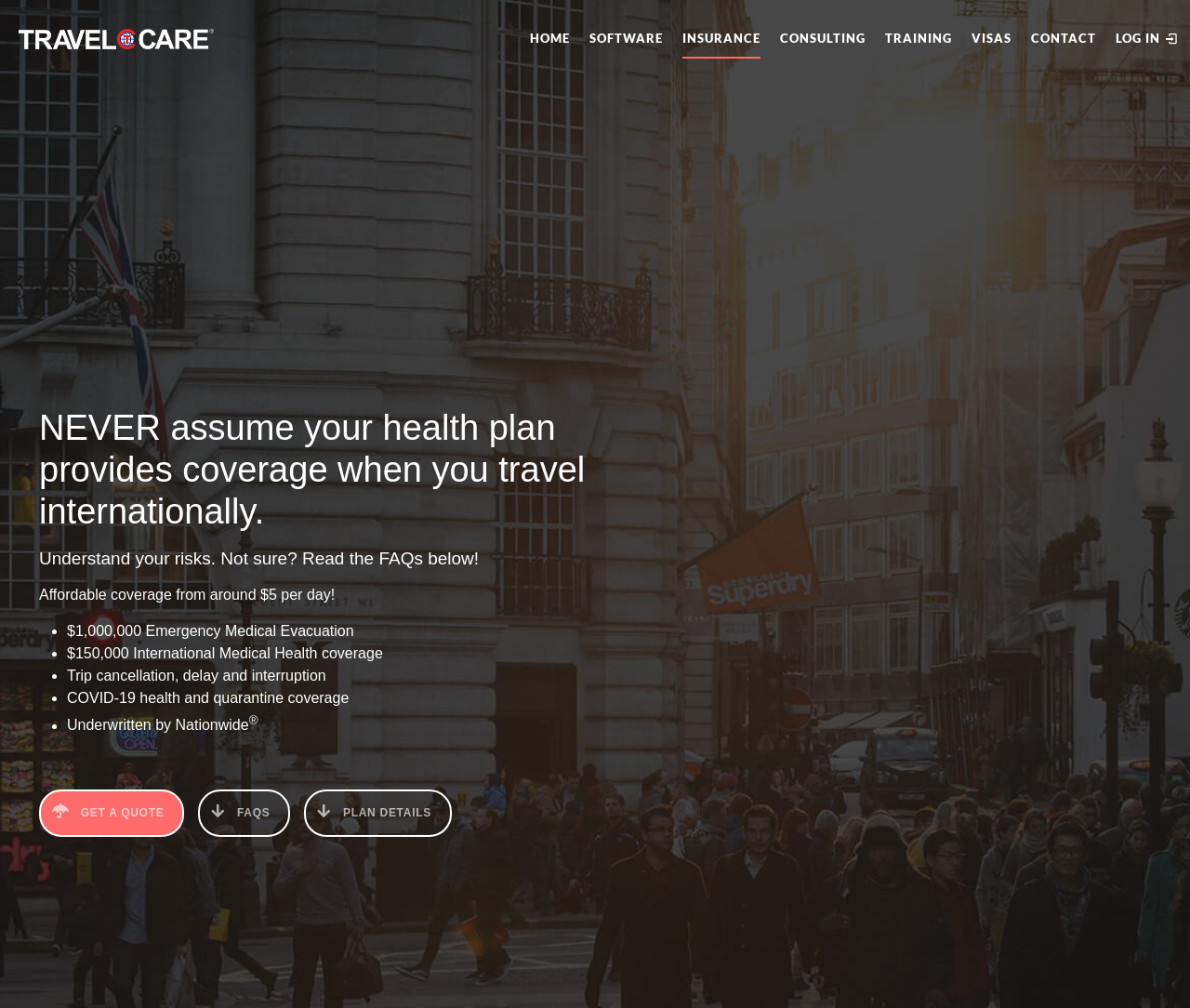Identify the bounding box coordinates of the part that should be clicked to carry out this instruction: "Click the Travel-Care-Logo".

[0.016, 0.0, 0.18, 0.076]